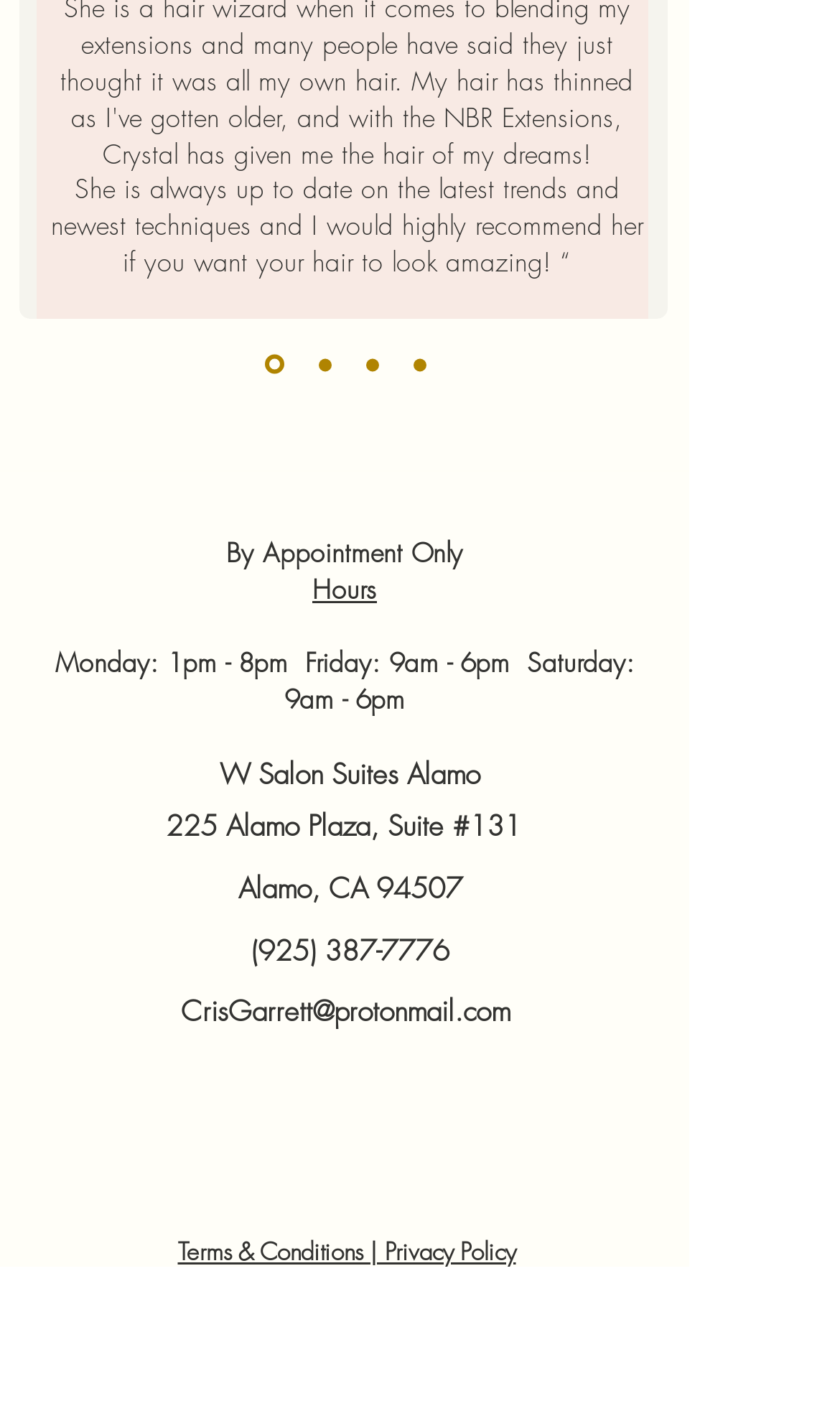Can you show the bounding box coordinates of the region to click on to complete the task described in the instruction: "View Terms & Conditions | Privacy Policy"?

[0.212, 0.875, 0.614, 0.898]